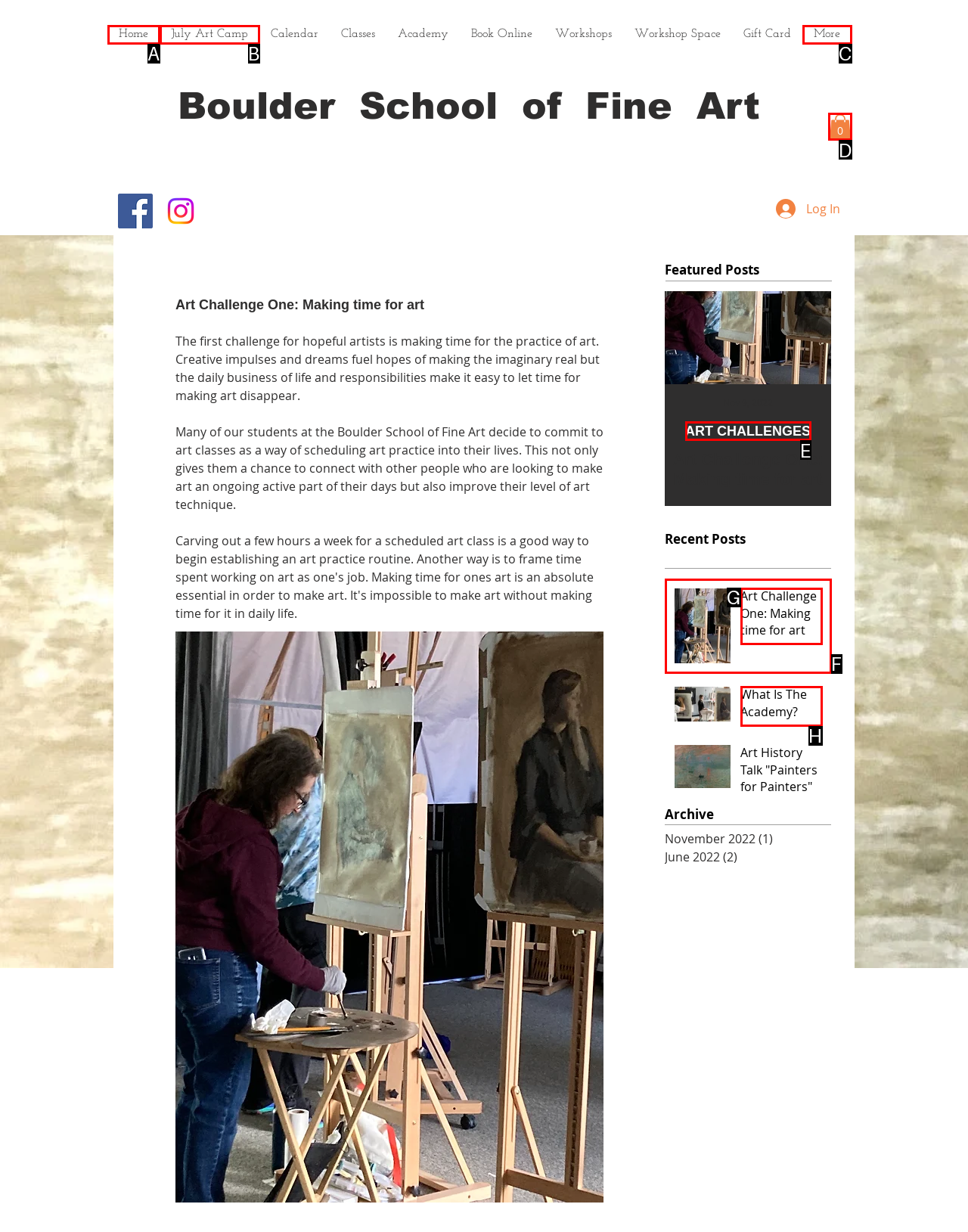Indicate the HTML element to be clicked to accomplish this task: Check the 'Cart with 0 items' Respond using the letter of the correct option.

D